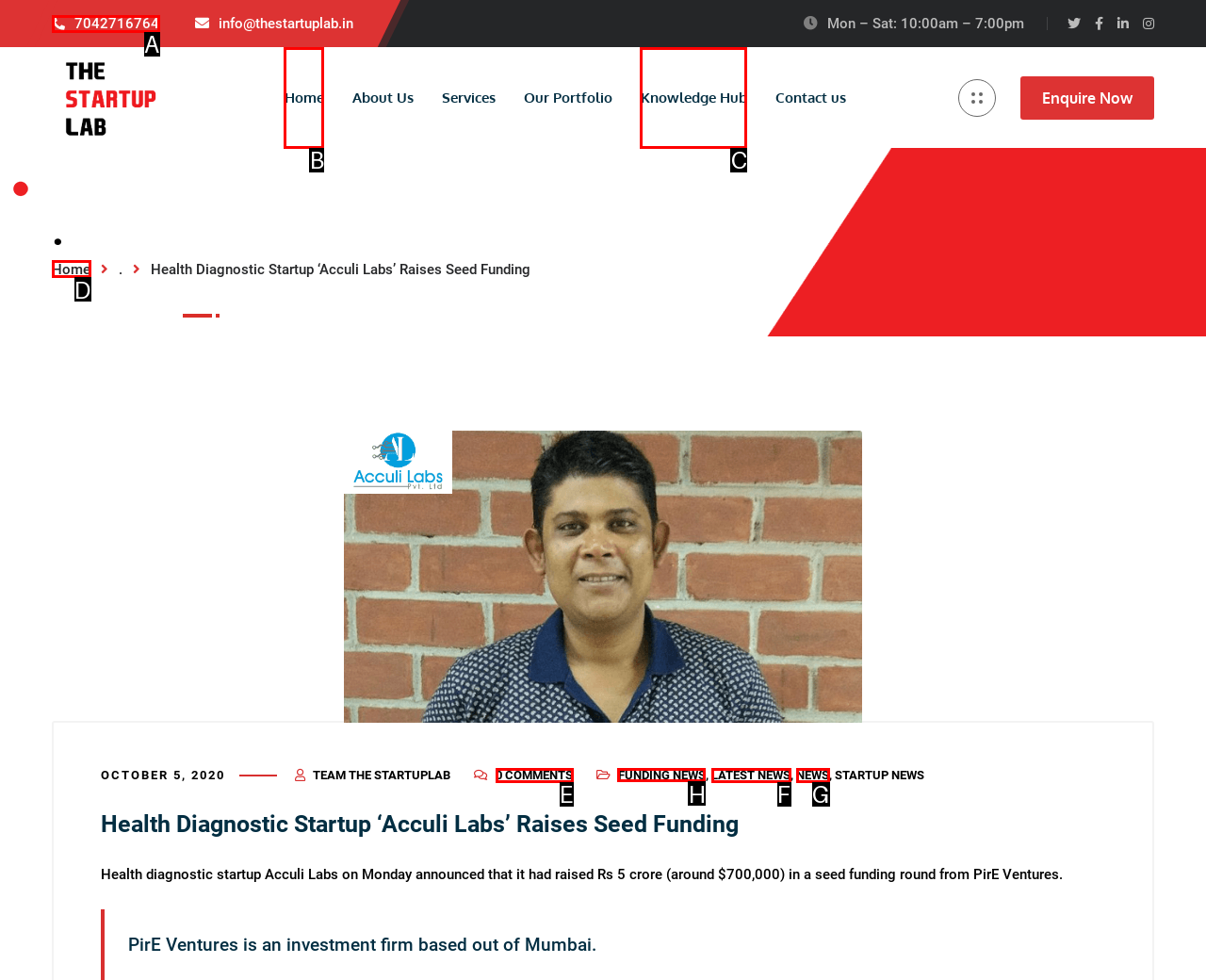Tell me which one HTML element I should click to complete the following task: Click on the 'author' link Answer with the option's letter from the given choices directly.

None